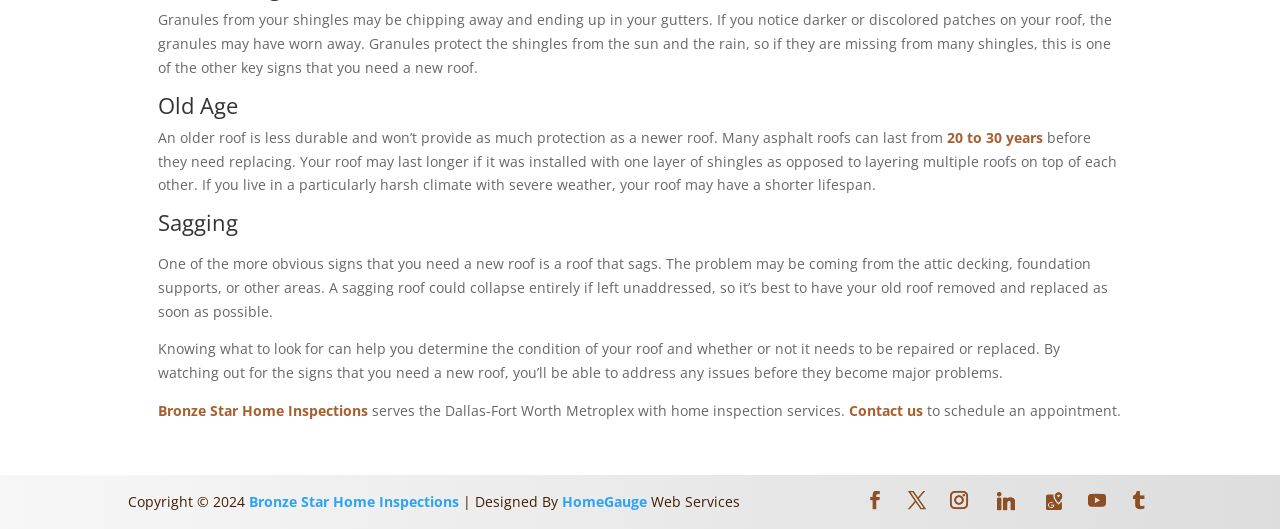What is a sign of a serious roof problem?
Using the visual information from the image, give a one-word or short-phrase answer.

Sagging